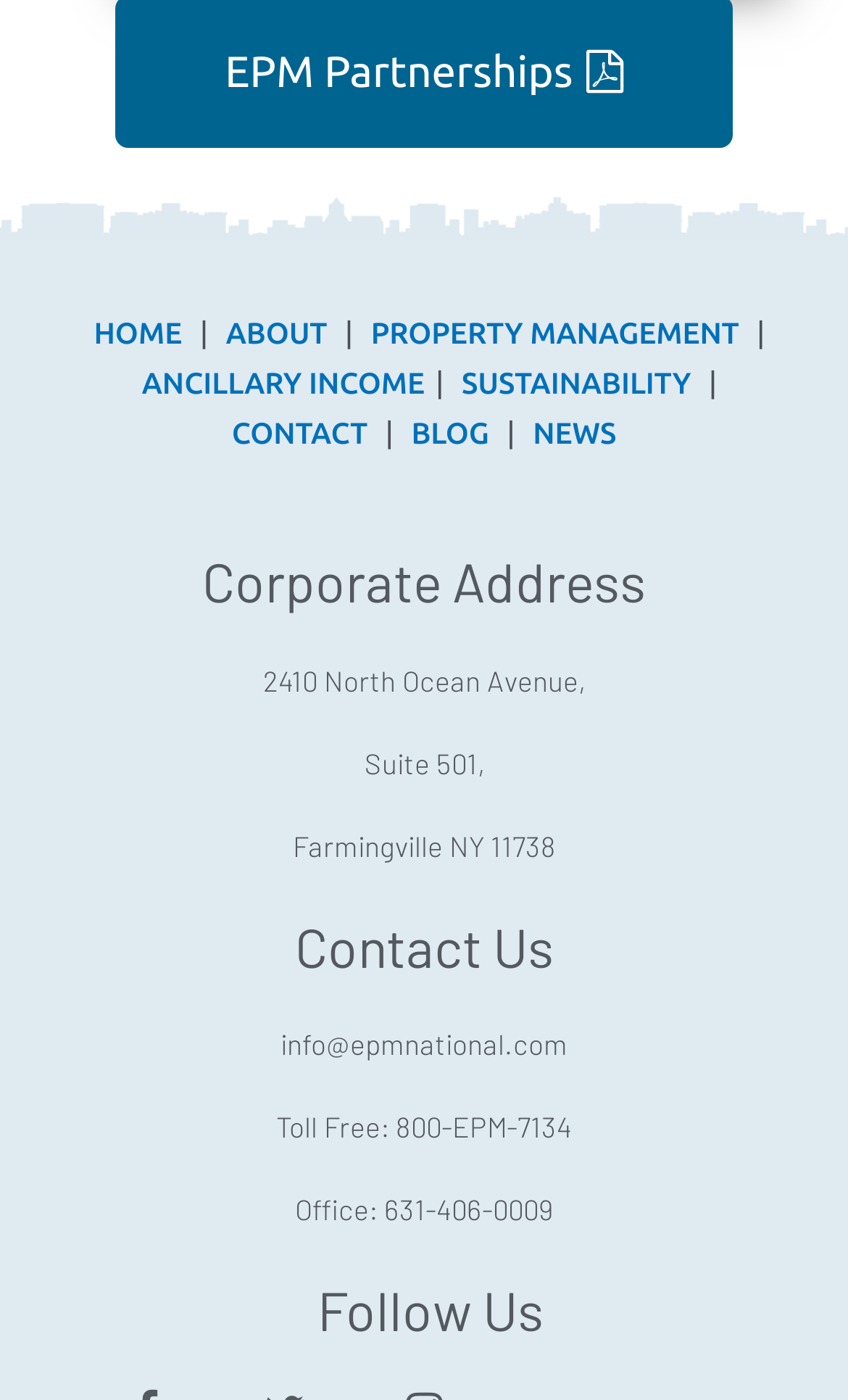Locate the bounding box coordinates of the item that should be clicked to fulfill the instruction: "learn about property management".

[0.425, 0.226, 0.884, 0.251]